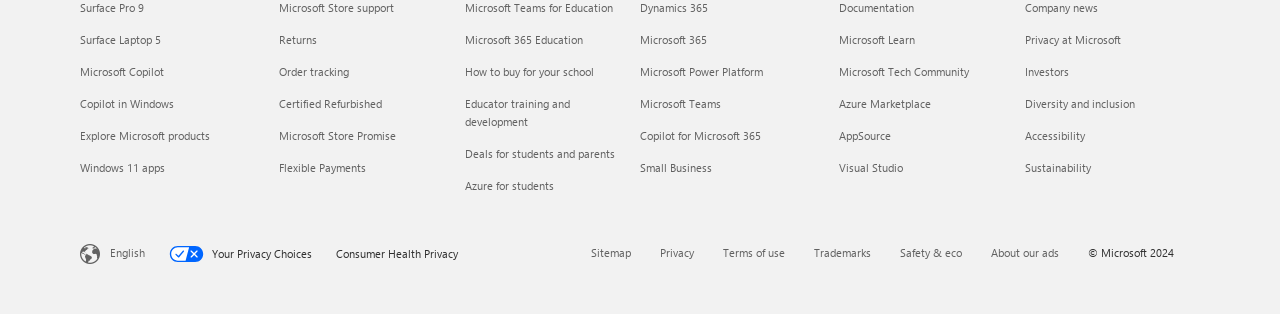What is the purpose of the 'Your Privacy Choices' link?
Provide a short answer using one word or a brief phrase based on the image.

Opt-Out Icon